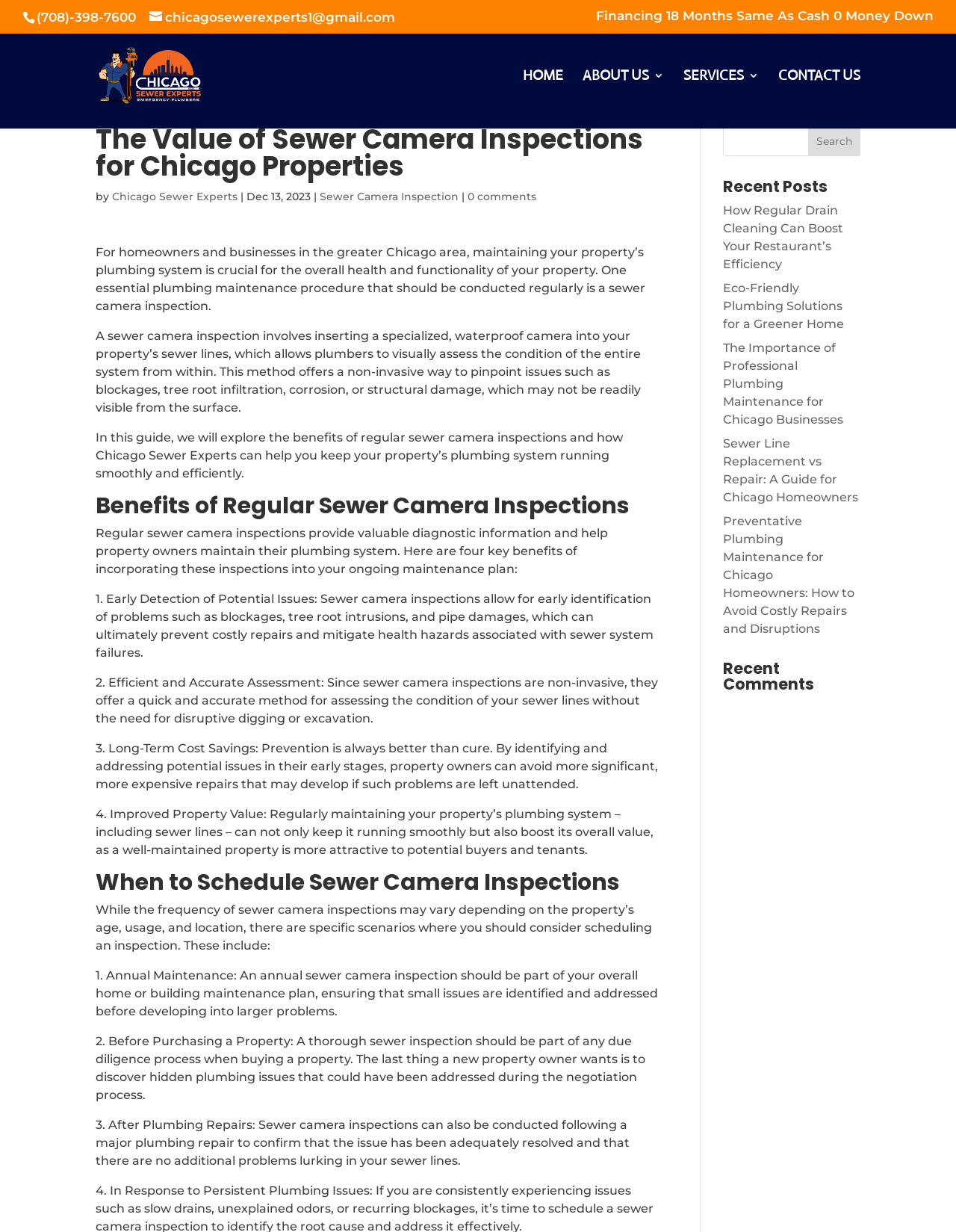Please determine the bounding box coordinates of the element to click in order to execute the following instruction: "Learn about financing options". The coordinates should be four float numbers between 0 and 1, specified as [left, top, right, bottom].

[0.623, 0.008, 0.977, 0.026]